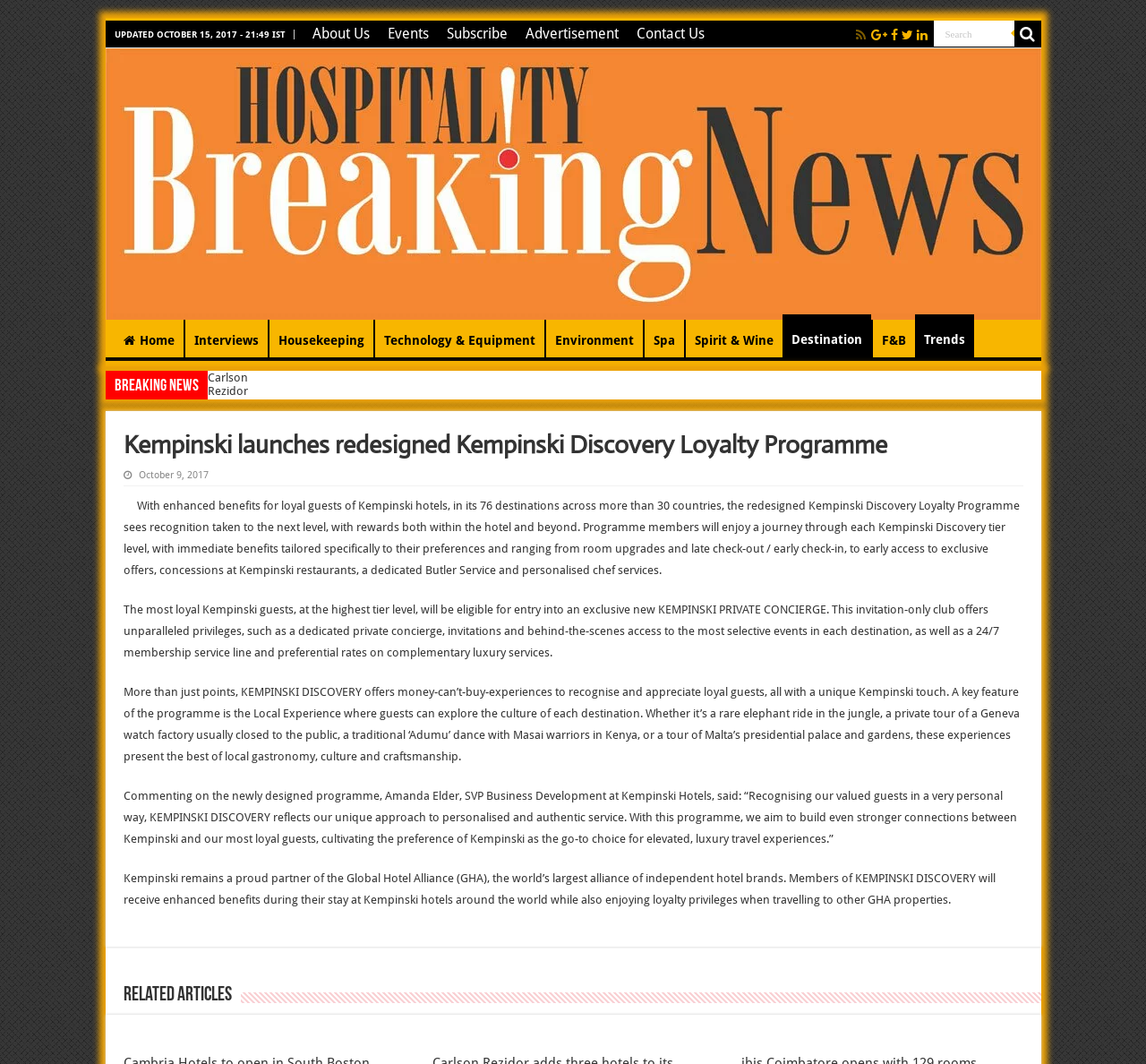Using the webpage screenshot, find the UI element described by Environment. Provide the bounding box coordinates in the format (top-left x, top-left y, bottom-right x, bottom-right y), ensuring all values are floating point numbers between 0 and 1.

[0.475, 0.301, 0.561, 0.336]